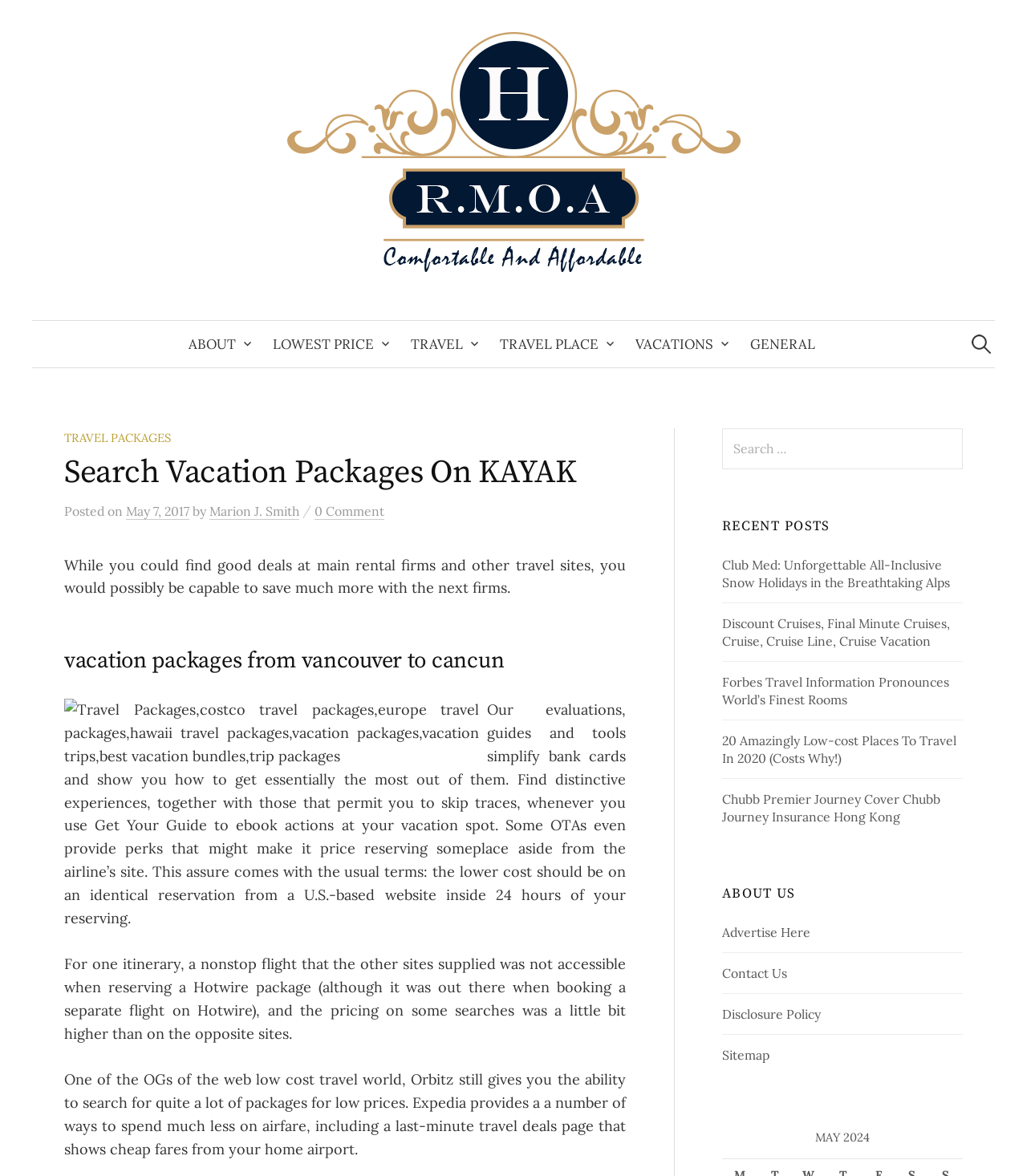What is the purpose of the search bar?
Look at the screenshot and respond with a single word or phrase.

To search for vacation packages